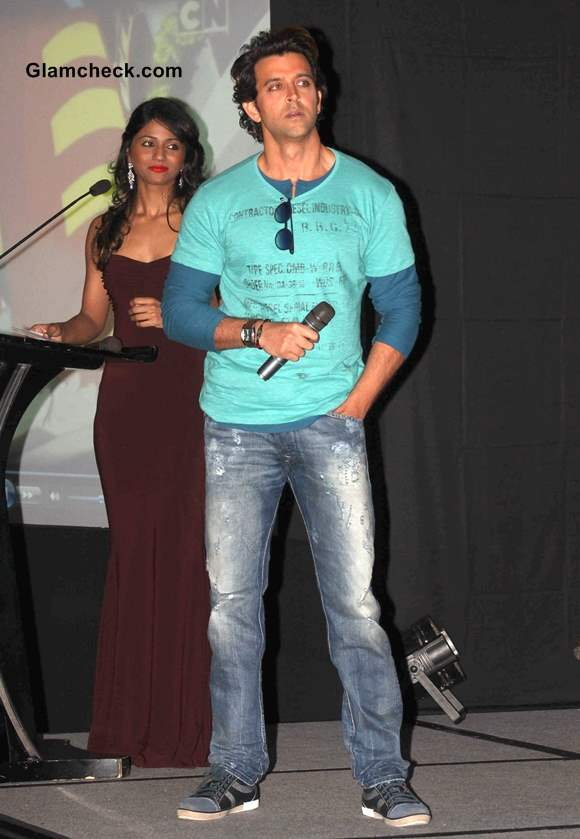What is the color of the woman's dress?
Using the image as a reference, give an elaborate response to the question.

The caption describes the woman standing beside the actor as wearing an elegant dark red dress, which indicates that the color of her dress is dark red.